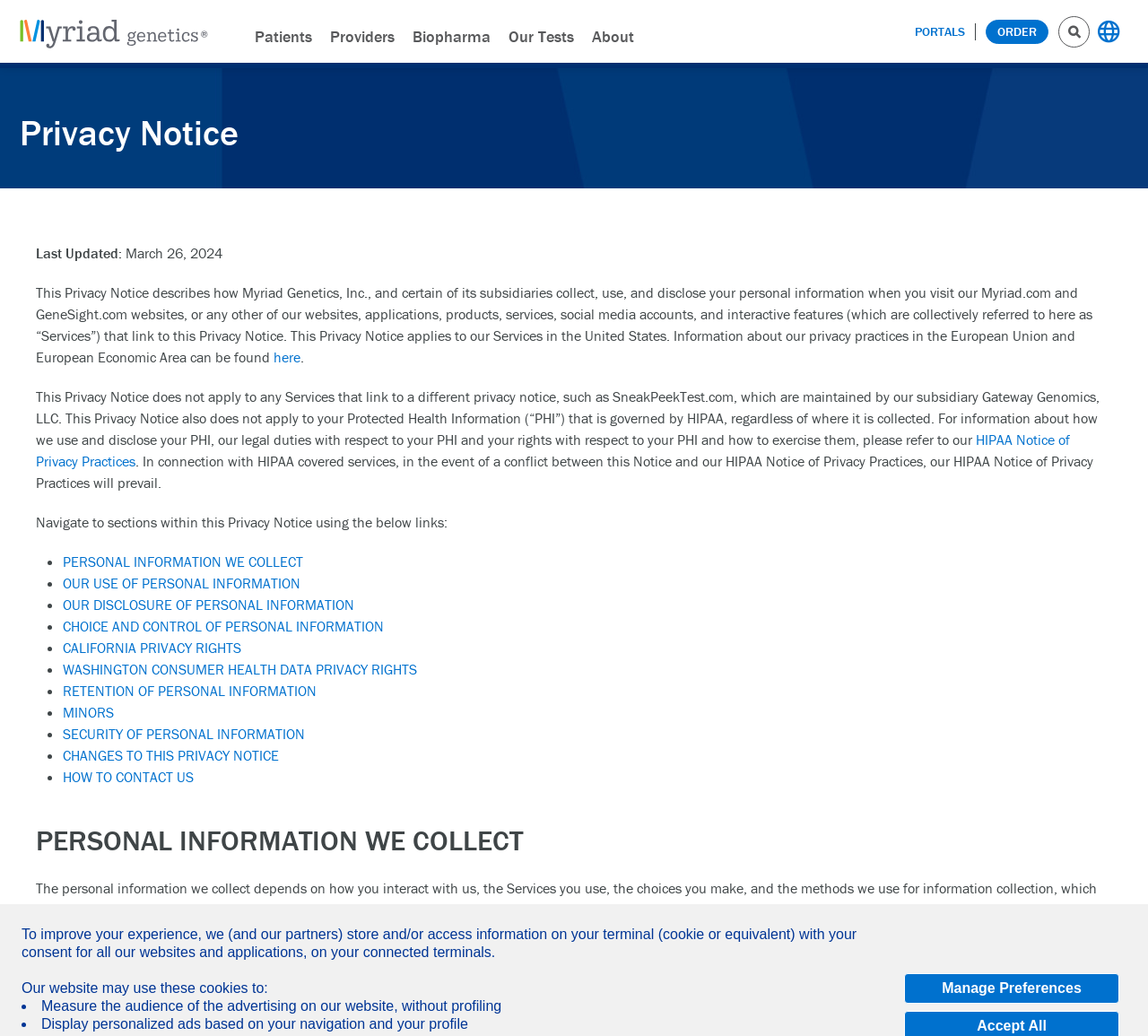What type of information does the company collect directly from users?
Please elaborate on the answer to the question with detailed information.

According to the privacy notice, the company collects personal information directly from users, which includes name, username or alias, and contact details such as email address, postal address, and phone number.